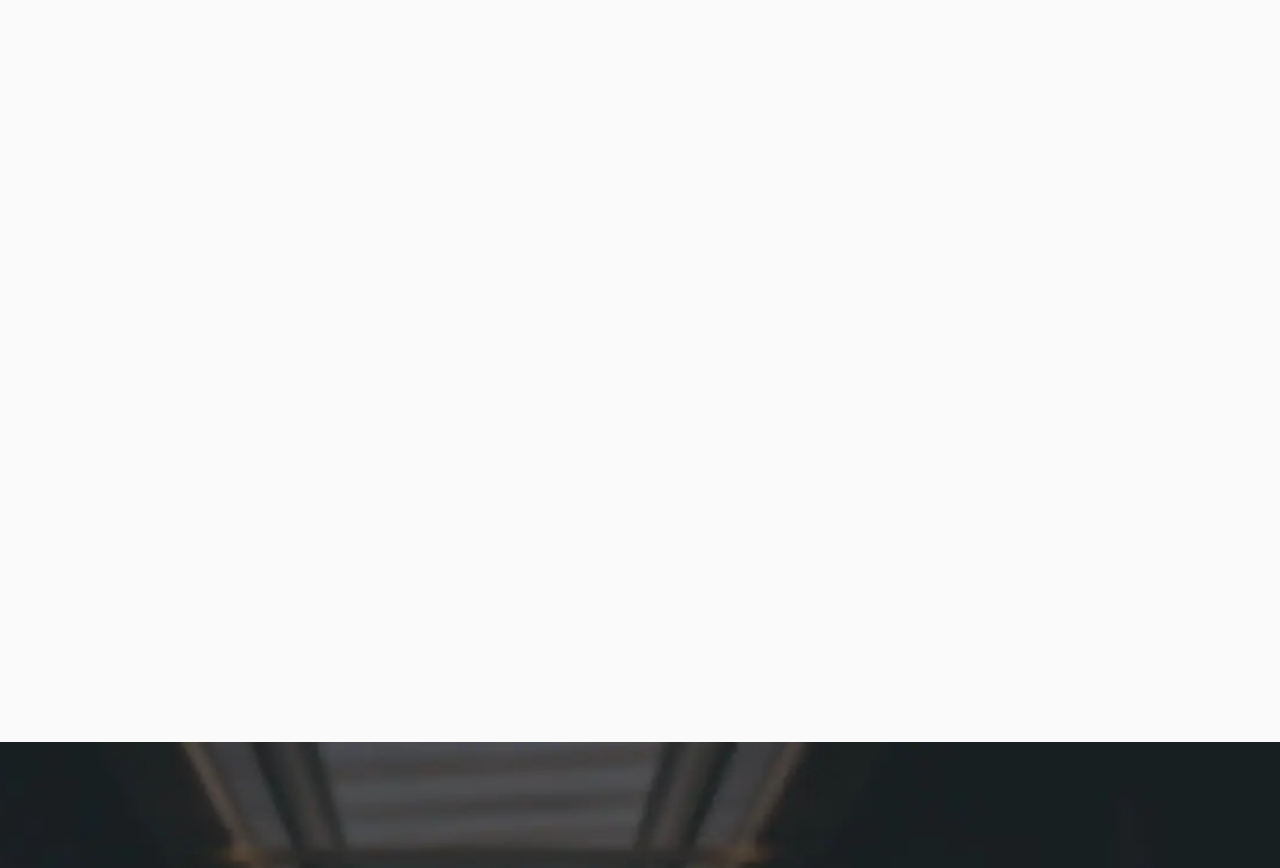Can you specify the bounding box coordinates of the area that needs to be clicked to fulfill the following instruction: "Click the HEALTH link"?

None